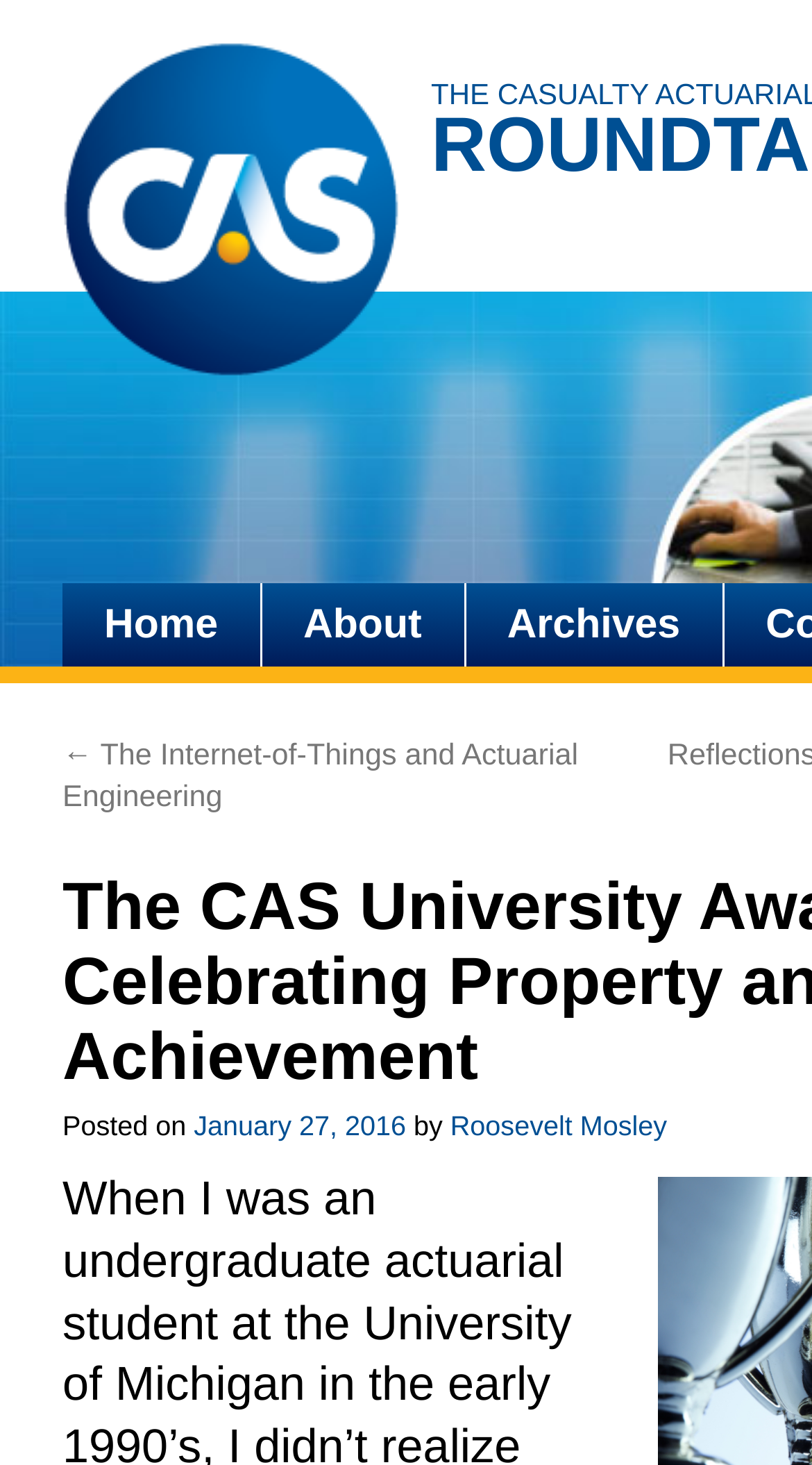Locate the bounding box coordinates of the UI element described by: "About". Provide the coordinates as four float numbers between 0 and 1, formatted as [left, top, right, bottom].

[0.301, 0.398, 0.532, 0.455]